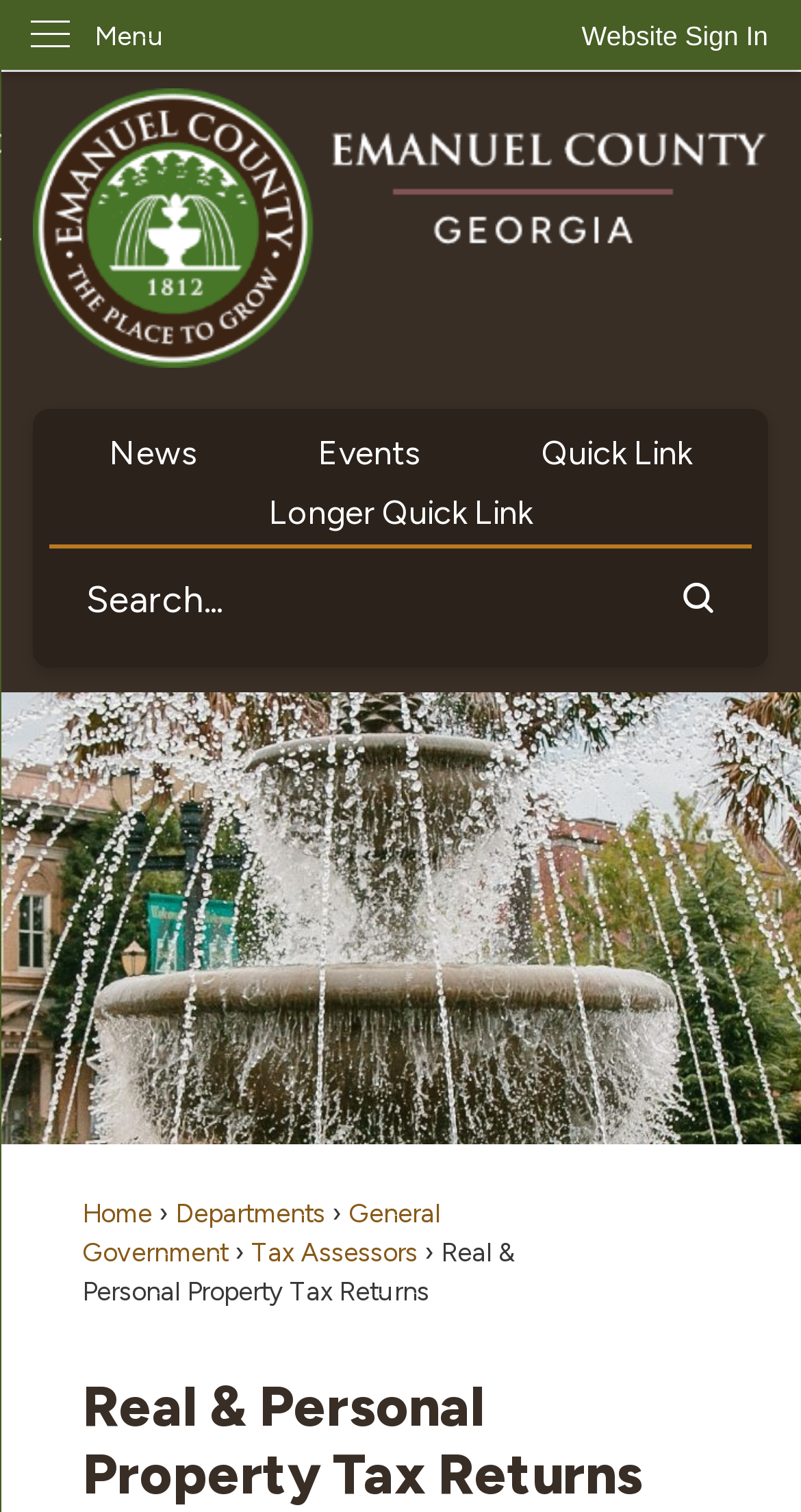Identify and provide the main heading of the webpage.

Real & Personal Property Tax Returns